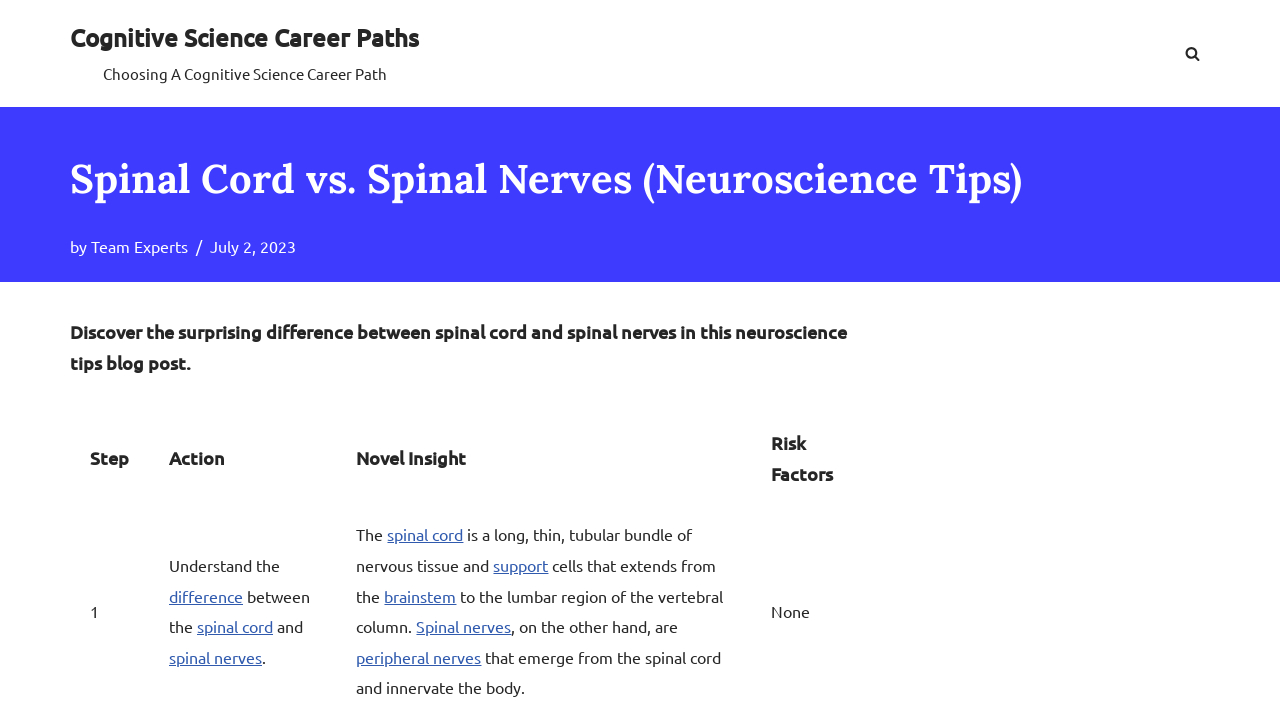Please identify the bounding box coordinates of the region to click in order to complete the task: "Read the article by Team Experts". The coordinates must be four float numbers between 0 and 1, specified as [left, top, right, bottom].

[0.071, 0.327, 0.147, 0.355]